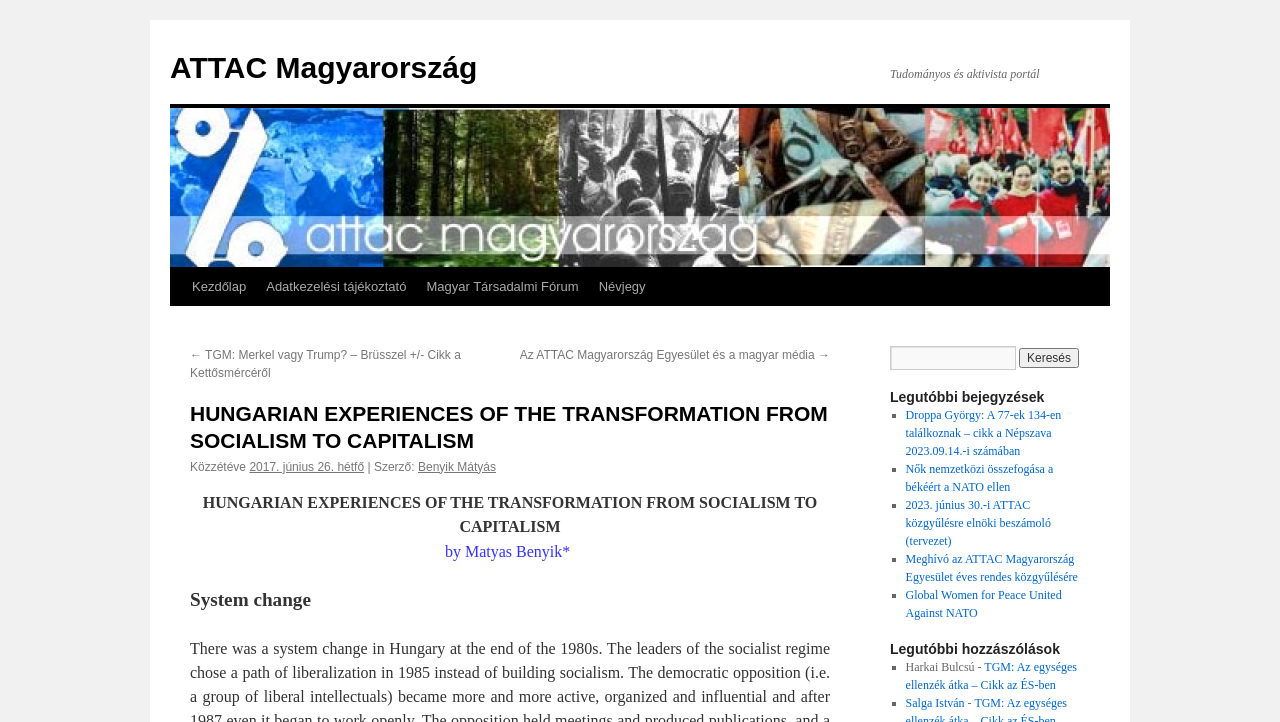Determine the bounding box coordinates of the clickable element necessary to fulfill the instruction: "Go to the homepage". Provide the coordinates as four float numbers within the 0 to 1 range, i.e., [left, top, right, bottom].

[0.142, 0.371, 0.2, 0.424]